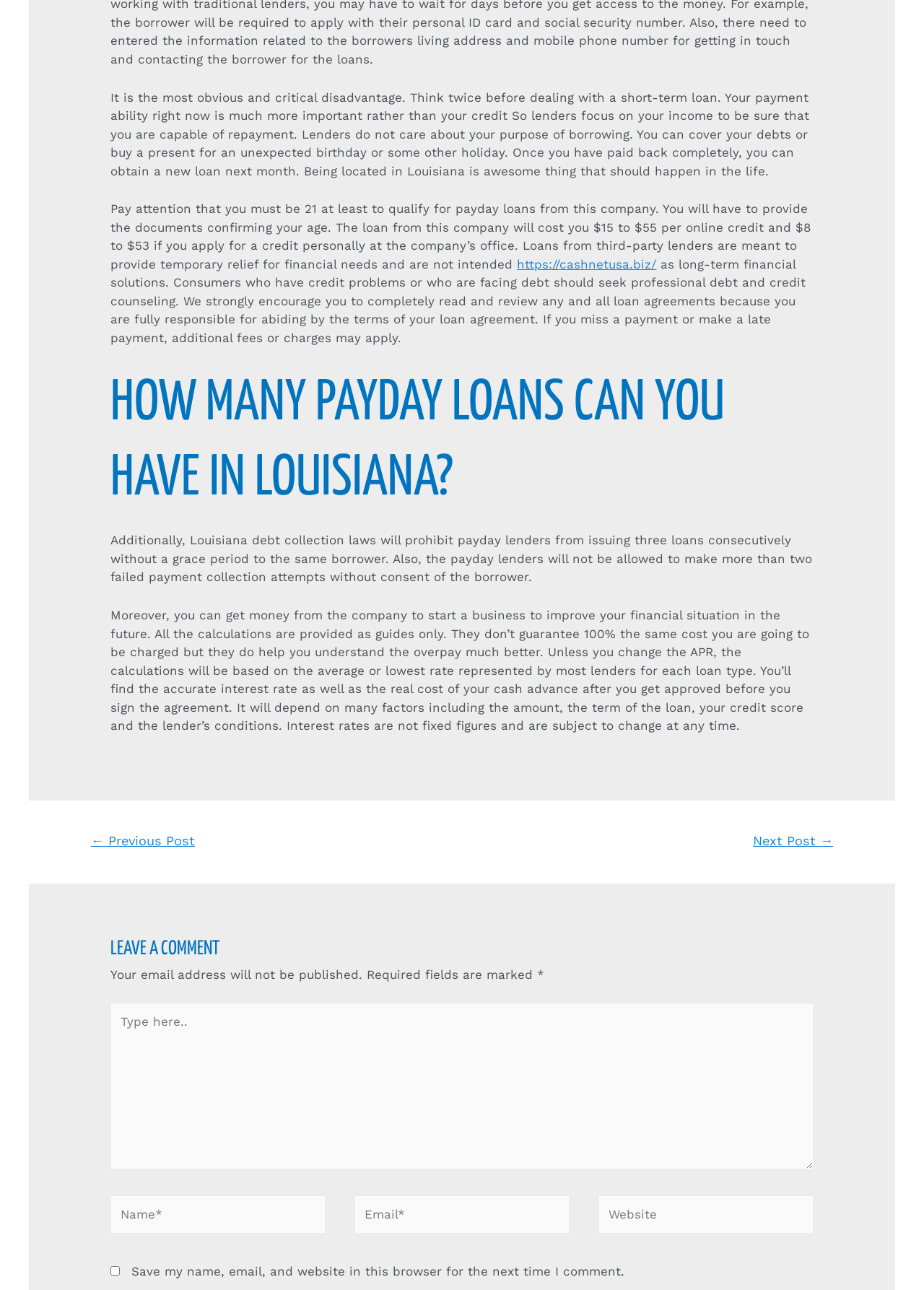Find the bounding box coordinates for the HTML element described in this sentence: "https://cashnetusa.biz/". Provide the coordinates as four float numbers between 0 and 1, in the format [left, top, right, bottom].

[0.56, 0.199, 0.71, 0.21]